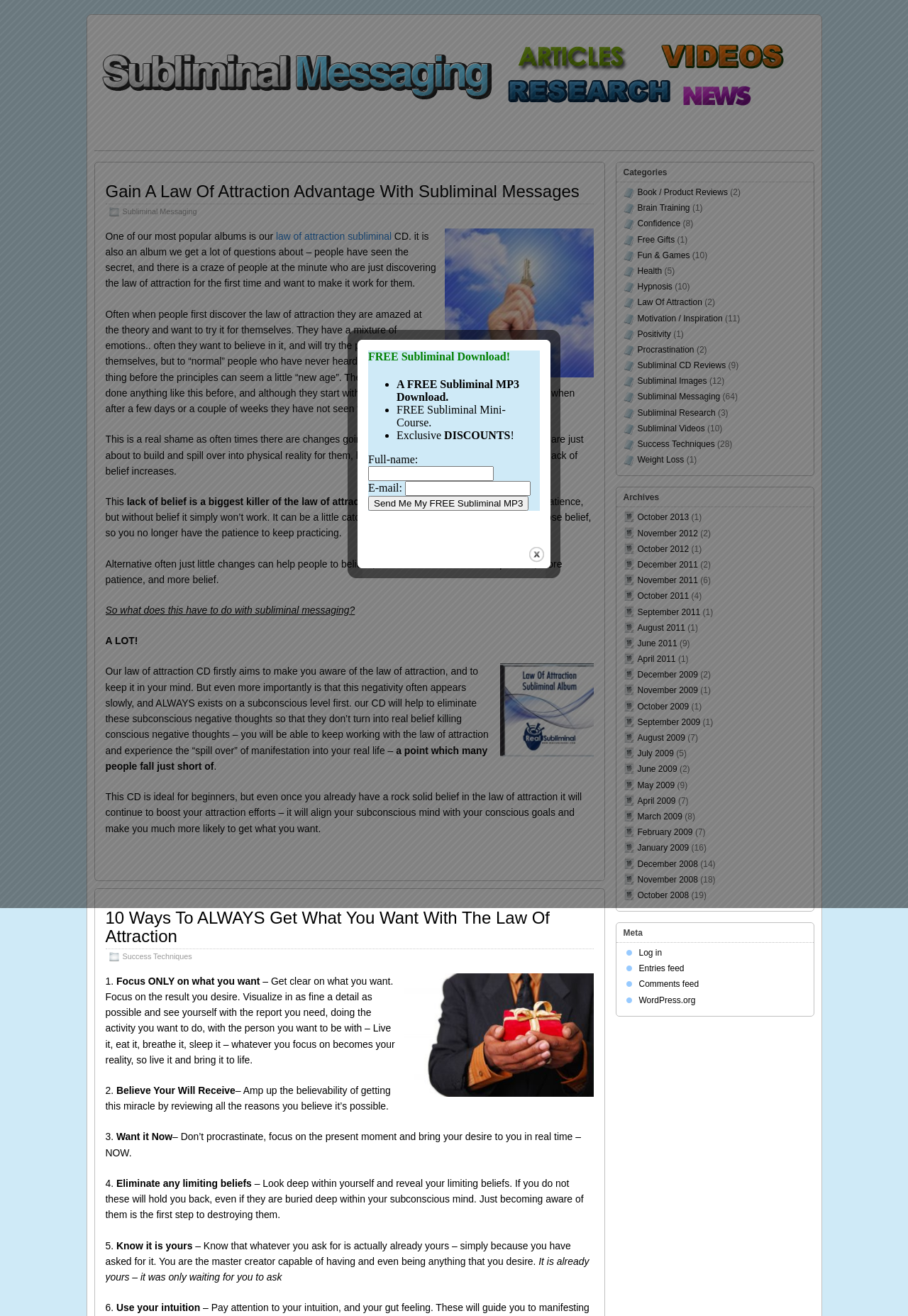What is the main topic of this webpage?
Look at the image and answer with only one word or phrase.

Subliminal Messaging